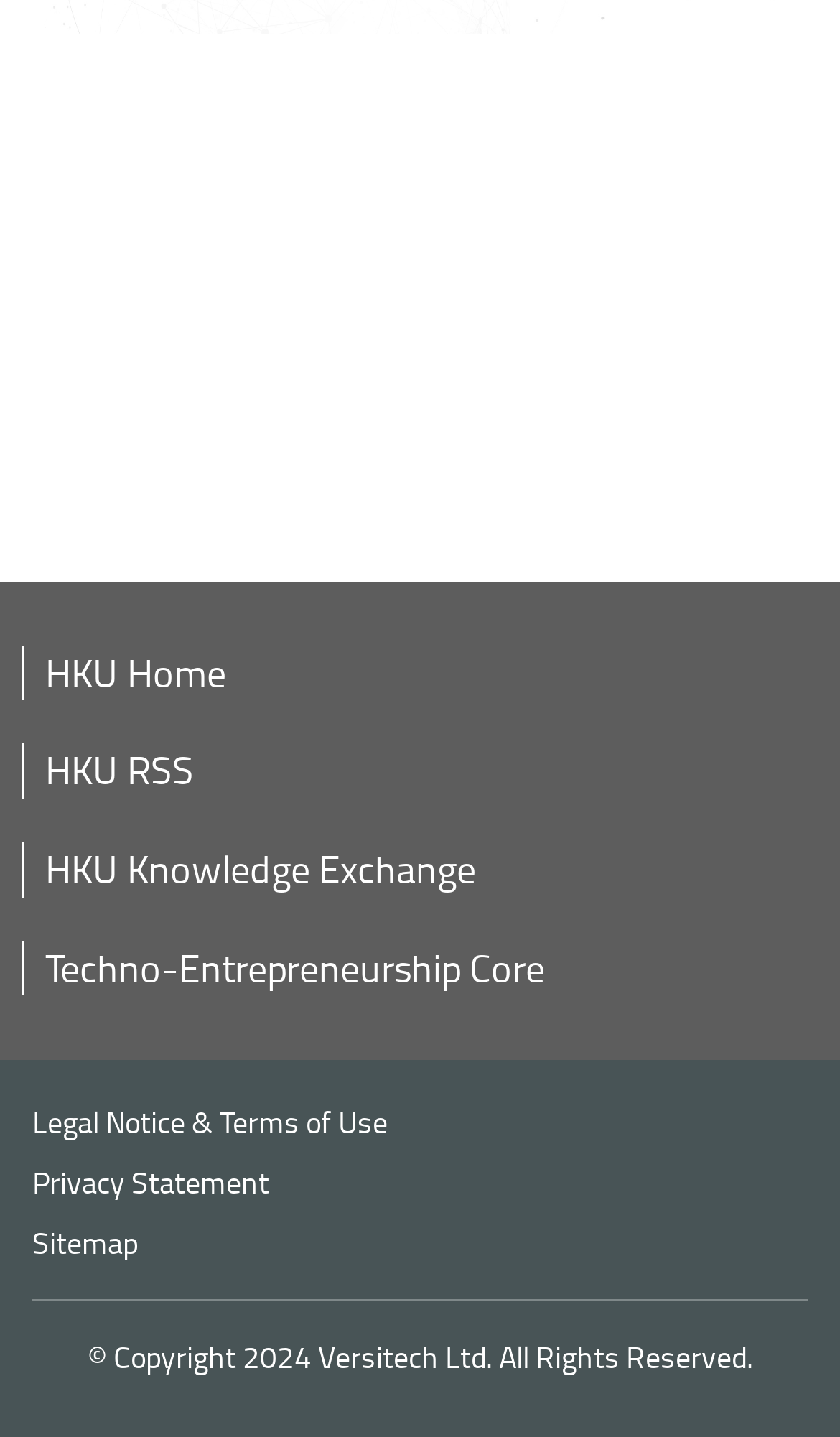Could you provide the bounding box coordinates for the portion of the screen to click to complete this instruction: "Go to HKU Home"?

[0.054, 0.449, 0.269, 0.485]